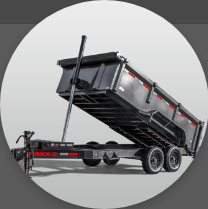Offer a detailed explanation of the image's components.

The image depicts a modern black dumpster trailer, designed for efficient waste management and junk removal. The trailer is shown in a diagonal position, with the dumpster elevated, suggesting it's in the process of unloading or ready to be filled. Its sturdy construction features bold red accents along the sides, enhancing its professional appearance. This image aligns with the service offerings of Aggieland Dumpster Rentals, highlighting their commitment to providing driveway-friendly dumpsters for residential or commercial use. The trailer is an integral part of their hauling services, emphasizing convenience and reliability for customers needing to dispose of household trash or large items.